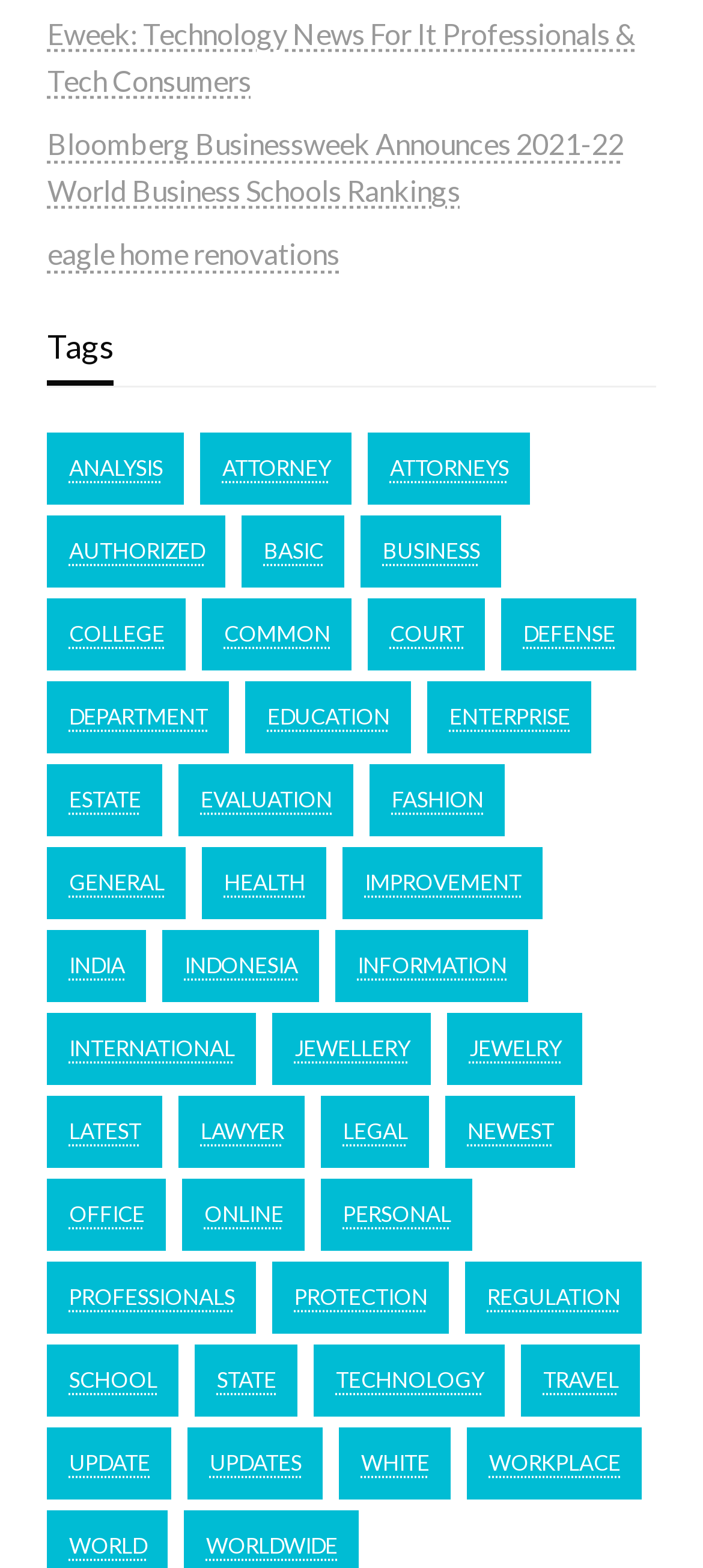What is the category that is located at the bottom of the webpage? Using the information from the screenshot, answer with a single word or phrase.

STATE